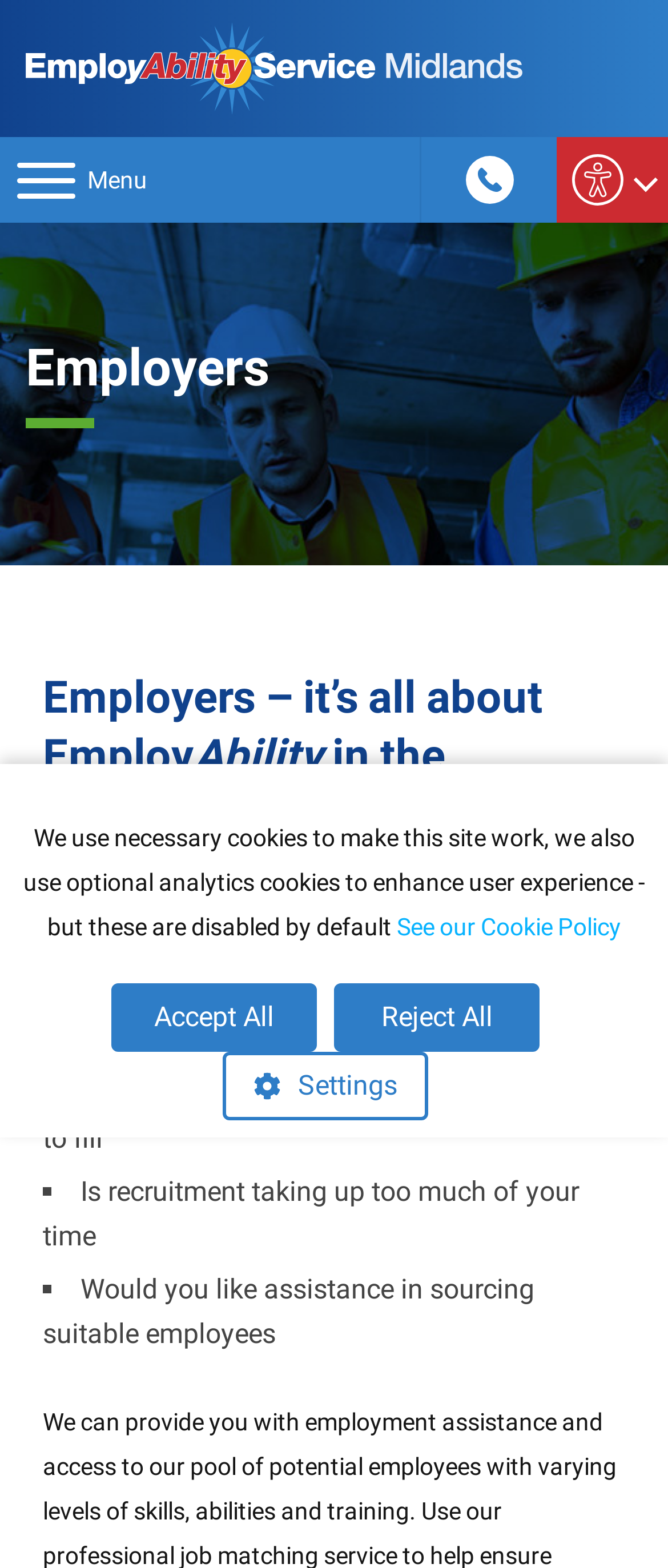Describe every aspect of the webpage in a detailed manner.

The webpage is about a professional job matching service for employers. At the top, there are three links aligned horizontally, taking up most of the width of the page. Below these links, there is a large heading that reads "Employers" followed by a smaller heading that says "Employers – it’s all about EmployAbility in the Midlands". 

Underneath these headings, there is a horizontal separator line. Below the separator, there are four list items, each consisting of a bullet point (represented by a '■' symbol) and a brief description. The descriptions are: "Do you have recruitment needs in the Midlands", "Do you have a vacancy that you are looking to fill", "Is recruitment taking up too much of your time", and "Would you like assistance in sourcing suitable employees". 

On the lower part of the page, there is a paragraph of text that explains the use of cookies on the website. Below this text, there are three links: "See our Cookie Policy", "Accept All", "Reject All", and "Settings". These links are aligned horizontally, with "Accept All" and "Reject All" being closer to the center of the page.